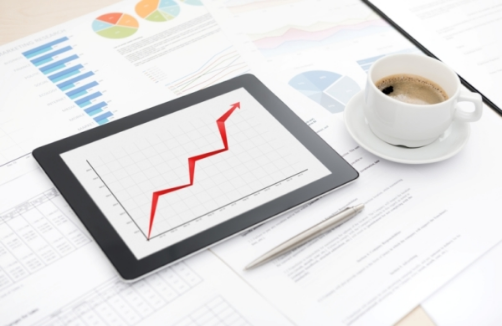Describe thoroughly the contents of the image.

The image depicts a modern workspace consisting of a black tablet displaying a rising graph with a prominent red line, symbolizing growth or positive trends in data. Surrounding the tablet are various reports and documents, which include charts and tables, emphasizing a data-driven approach to business. In the foreground, a white cup of coffee complements the scene, suggesting a productive and focused work environment. This setup reflects the professional tone of "Precision SEO Marketing," which aims to help small and medium-sized businesses in St. Paul enhance their online presence and achieve measurable results through effective search engine marketing strategies.